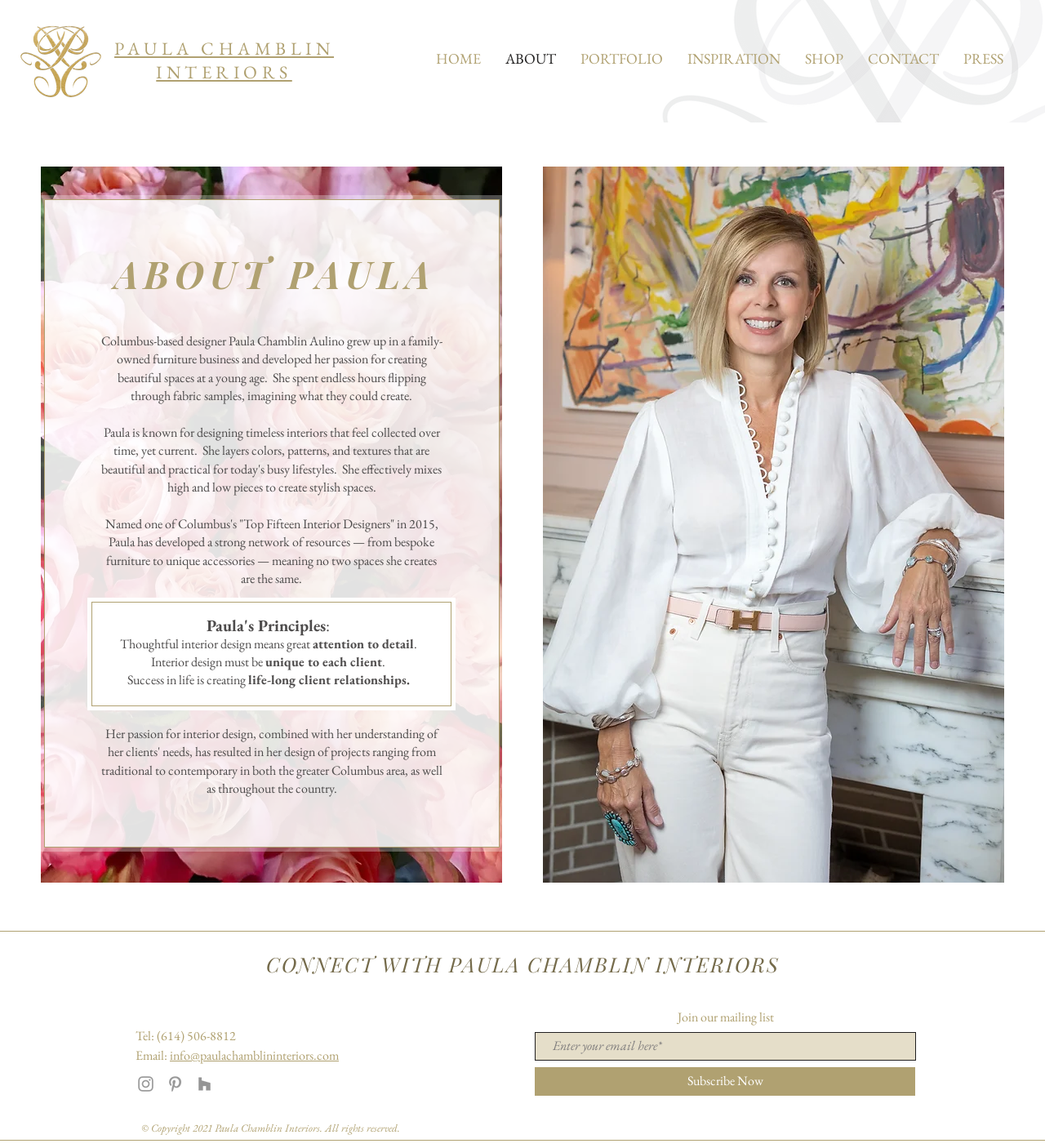Locate the bounding box coordinates of the element that needs to be clicked to carry out the instruction: "Reply". The coordinates should be given as four float numbers ranging from 0 to 1, i.e., [left, top, right, bottom].

None